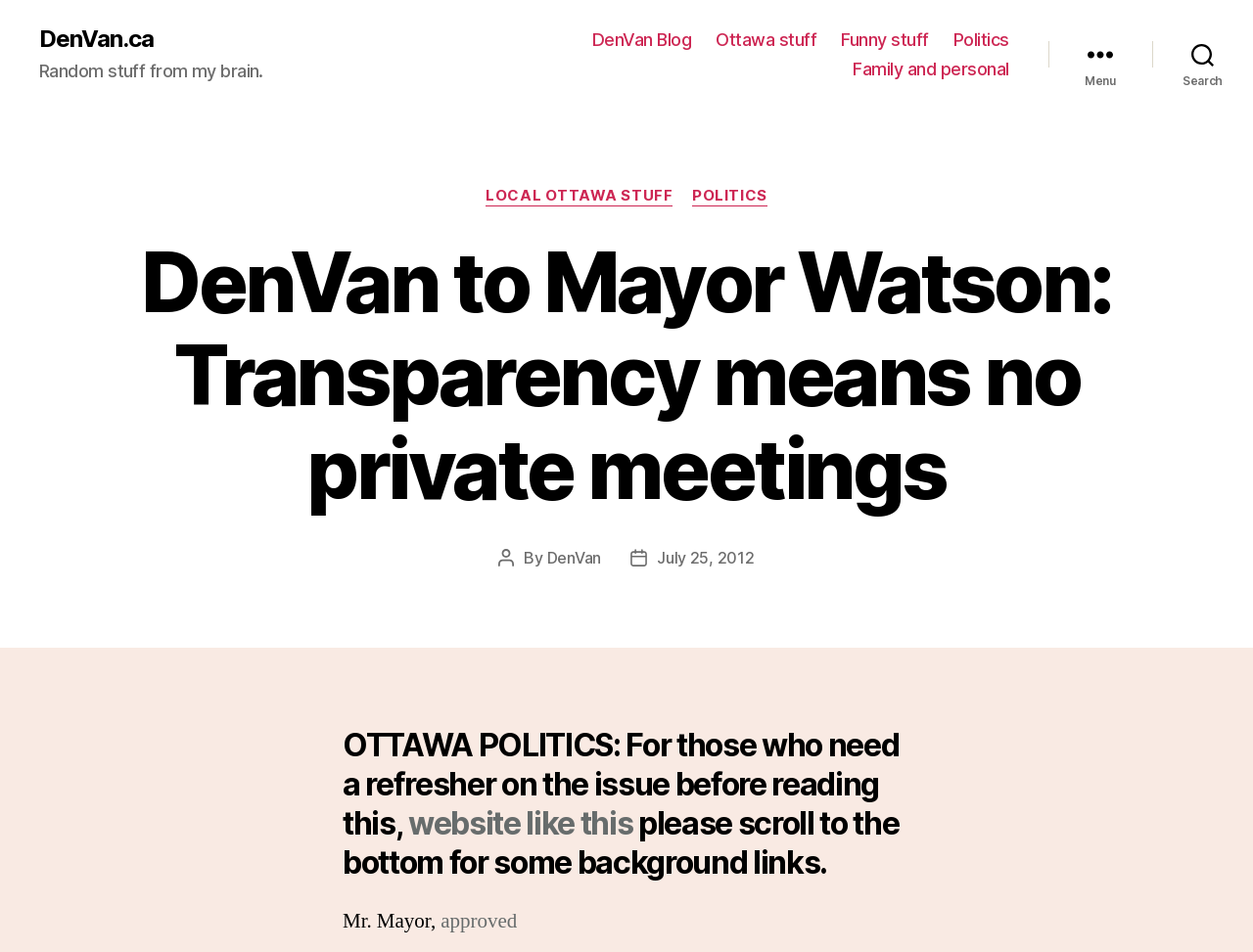Please identify the bounding box coordinates of the region to click in order to complete the task: "visit website like this". The coordinates must be four float numbers between 0 and 1, specified as [left, top, right, bottom].

[0.326, 0.845, 0.505, 0.885]